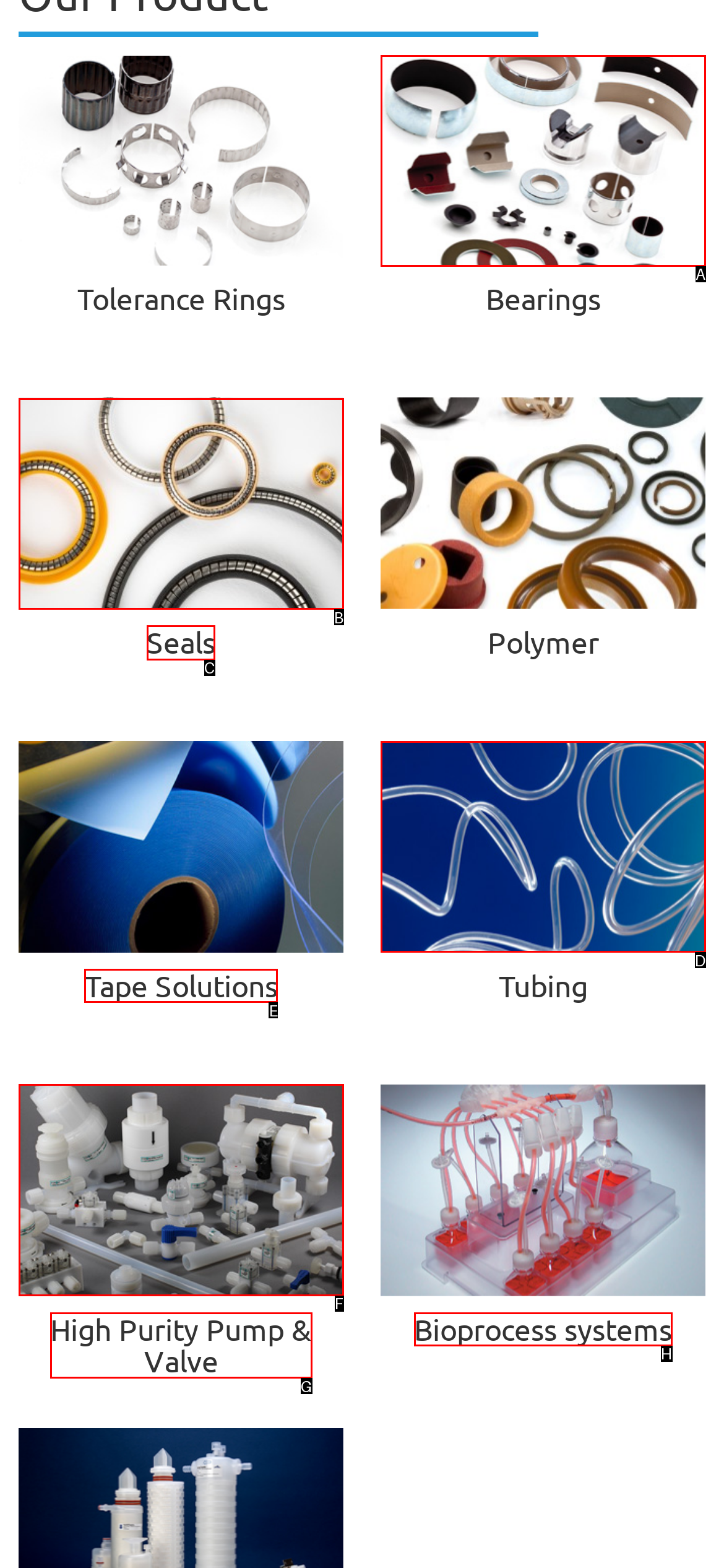Please indicate which HTML element to click in order to fulfill the following task: Explore Seals Respond with the letter of the chosen option.

C